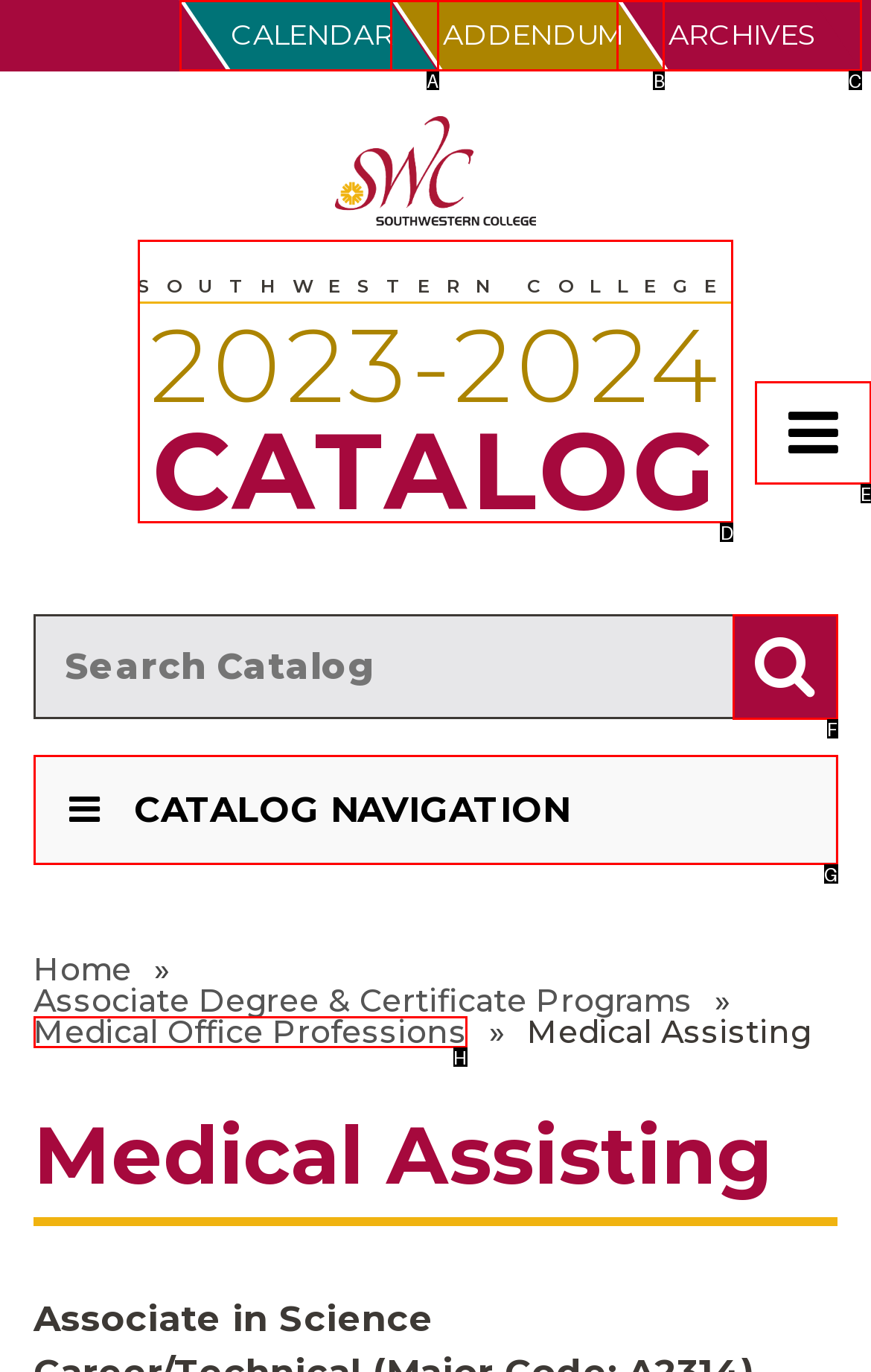Which HTML element should be clicked to perform the following task: Toggle menu
Reply with the letter of the appropriate option.

E